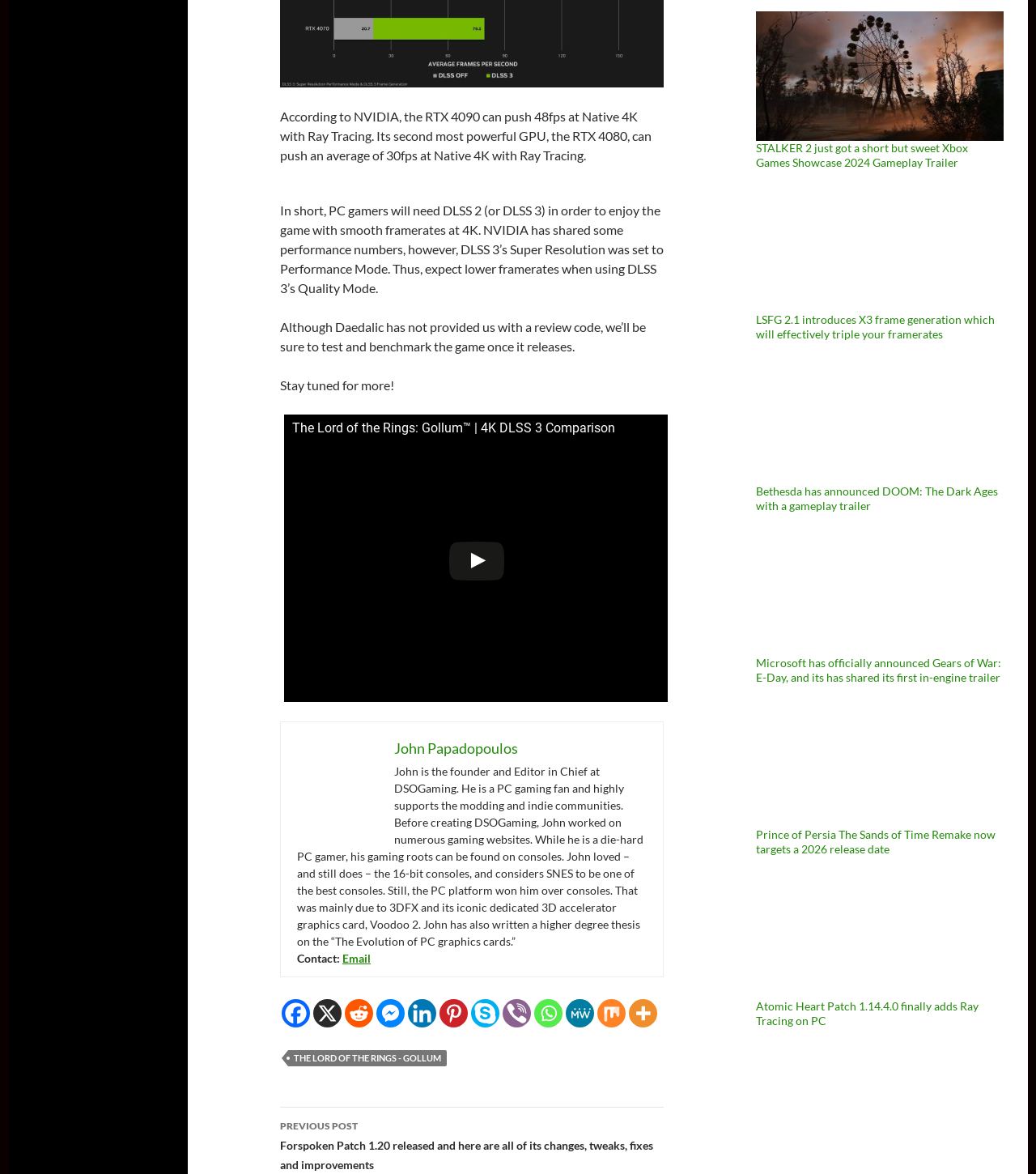What is the name of the console that John considers one of the best?
Based on the image, give a one-word or short phrase answer.

SNES